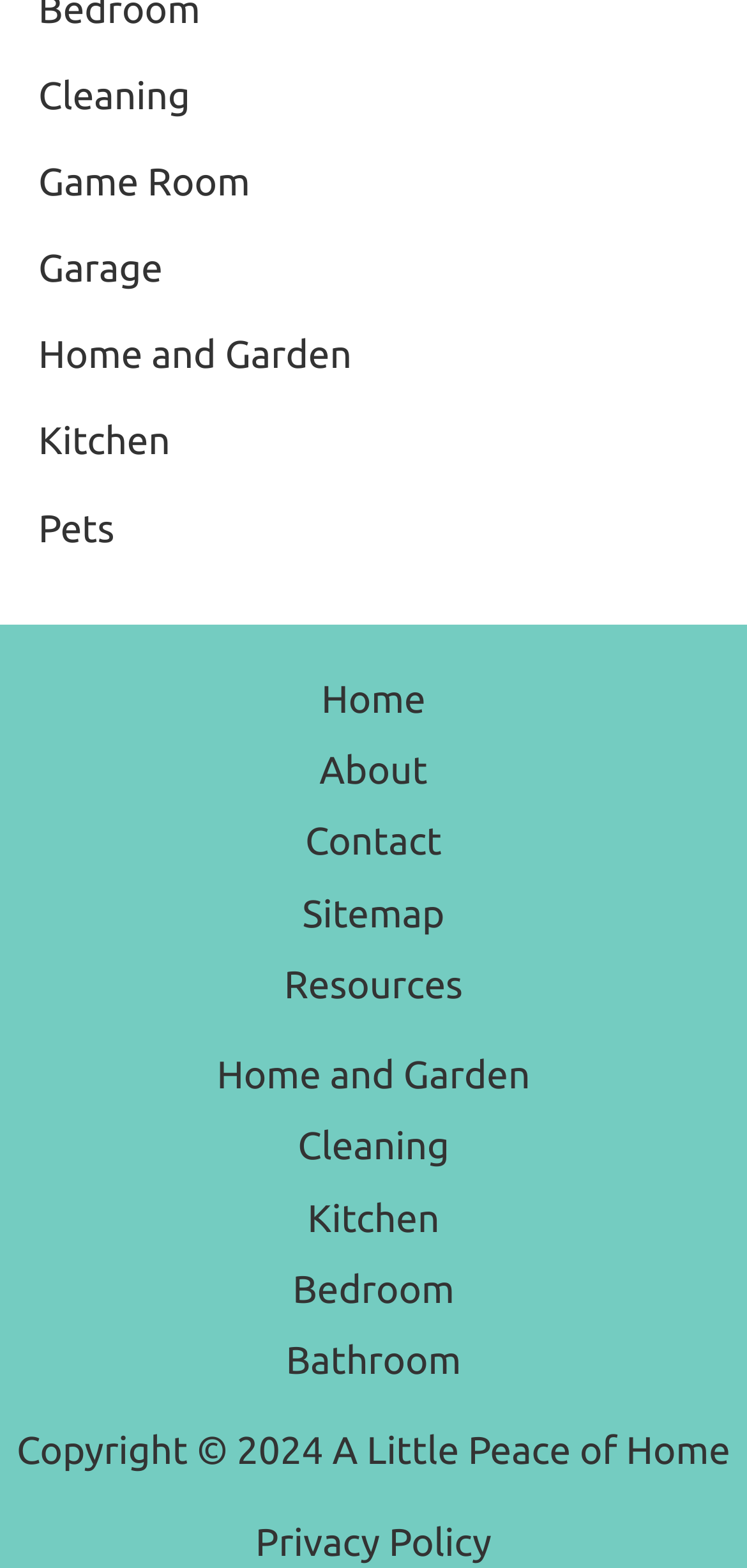Locate the bounding box coordinates of the item that should be clicked to fulfill the instruction: "go to cleaning page".

[0.051, 0.046, 0.254, 0.074]